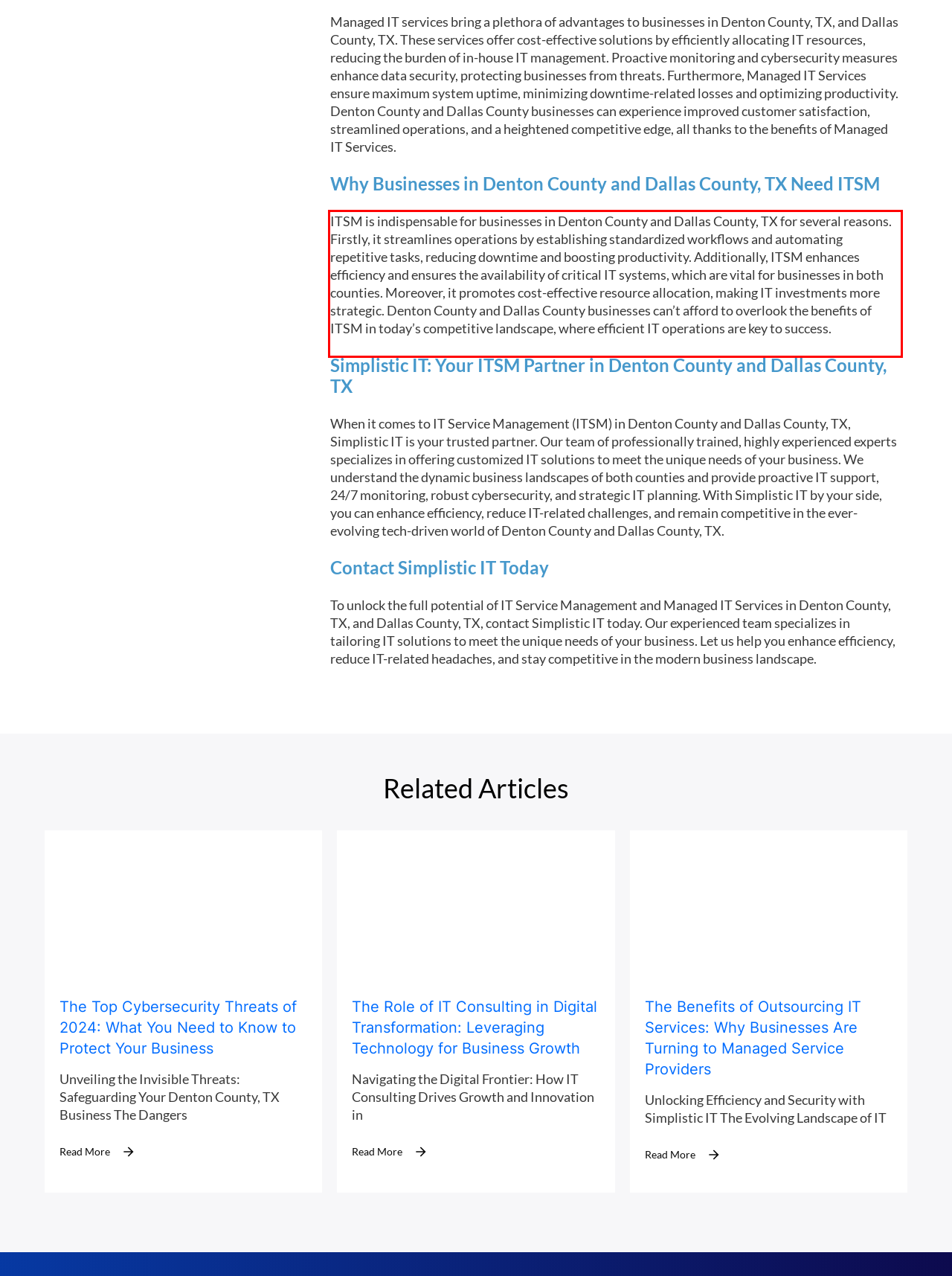Given a screenshot of a webpage, locate the red bounding box and extract the text it encloses.

ITSM is indispensable for businesses in Denton County and Dallas County, TX for several reasons. Firstly, it streamlines operations by establishing standardized workflows and automating repetitive tasks, reducing downtime and boosting productivity. Additionally, ITSM enhances efficiency and ensures the availability of critical IT systems, which are vital for businesses in both counties. Moreover, it promotes cost-effective resource allocation, making IT investments more strategic. Denton County and Dallas County businesses can’t afford to overlook the benefits of ITSM in today’s competitive landscape, where efficient IT operations are key to success.